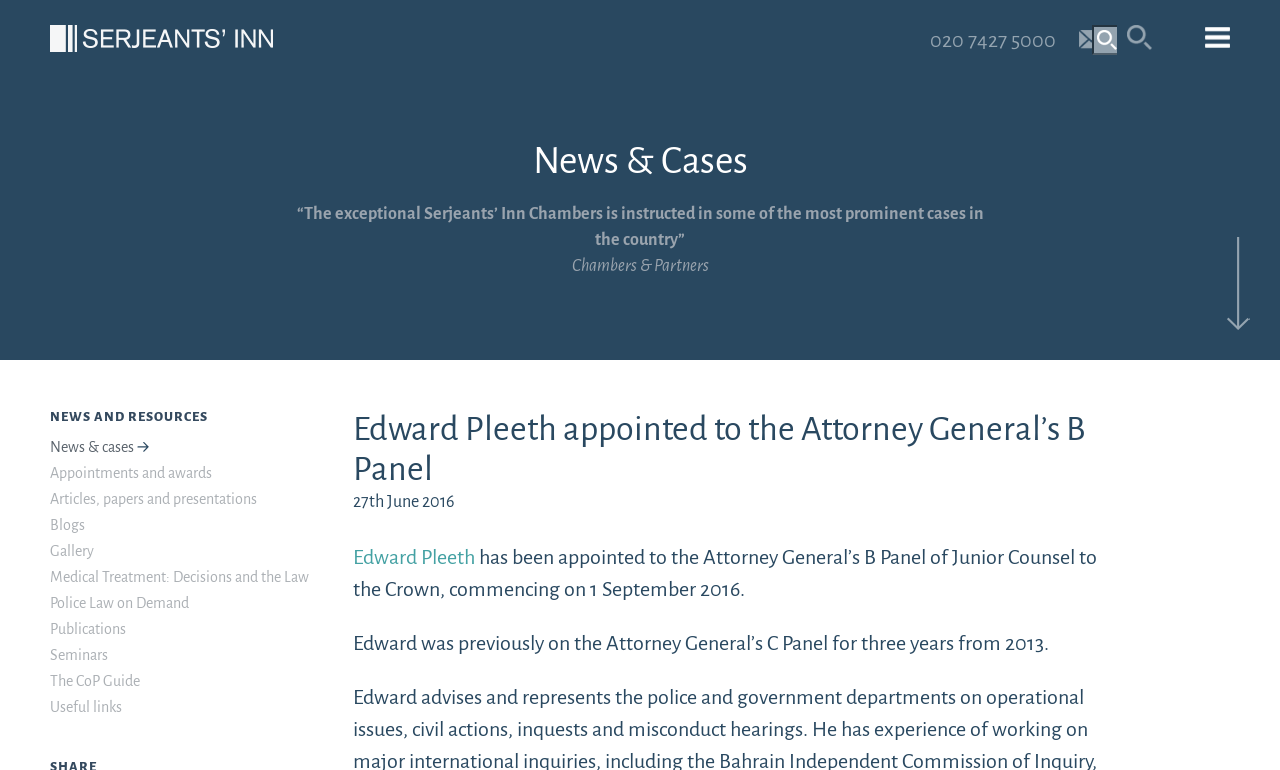Can you find the bounding box coordinates for the element that needs to be clicked to execute this instruction: "Explore appointments and awards"? The coordinates should be given as four float numbers between 0 and 1, i.e., [left, top, right, bottom].

[0.039, 0.604, 0.166, 0.625]